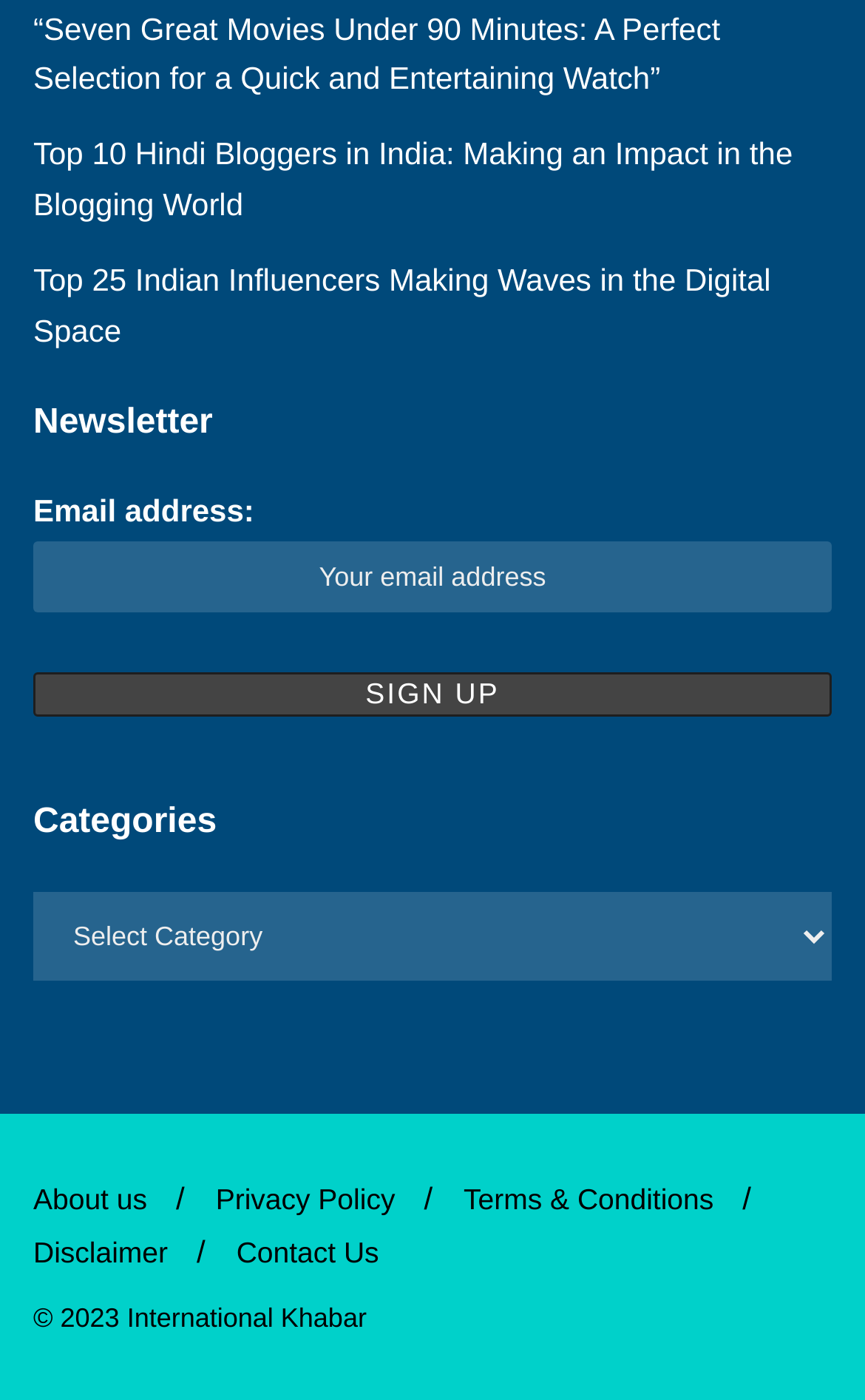Find the bounding box coordinates of the clickable element required to execute the following instruction: "Select a category". Provide the coordinates as four float numbers between 0 and 1, i.e., [left, top, right, bottom].

[0.038, 0.638, 0.962, 0.701]